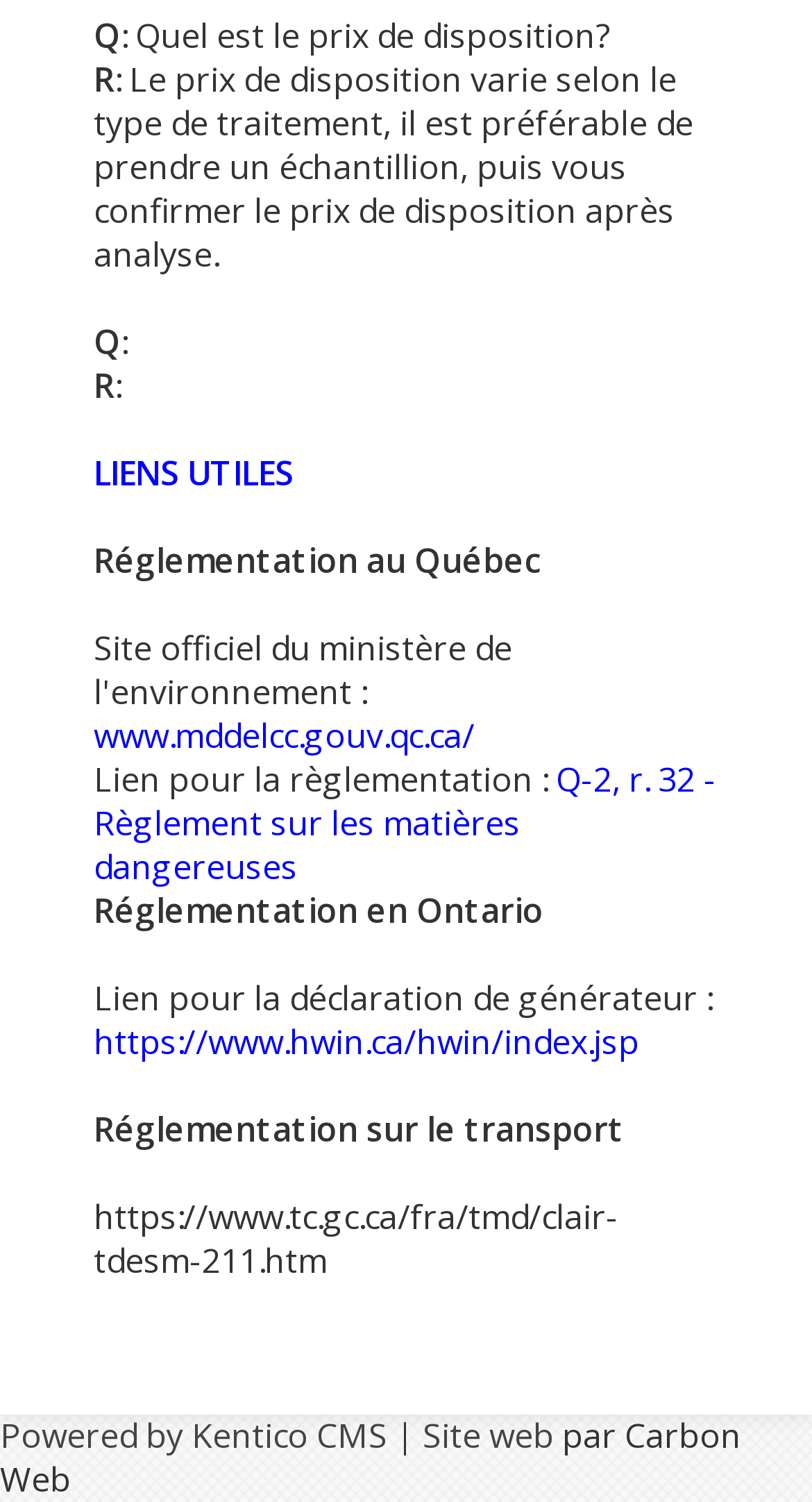How many sections are there under 'LIENS UTILES'?
Make sure to answer the question with a detailed and comprehensive explanation.

There are three sections under 'LIENS UTILES': Réglementation au Québec, Réglementation en Ontario, and Réglementation sur le transport.